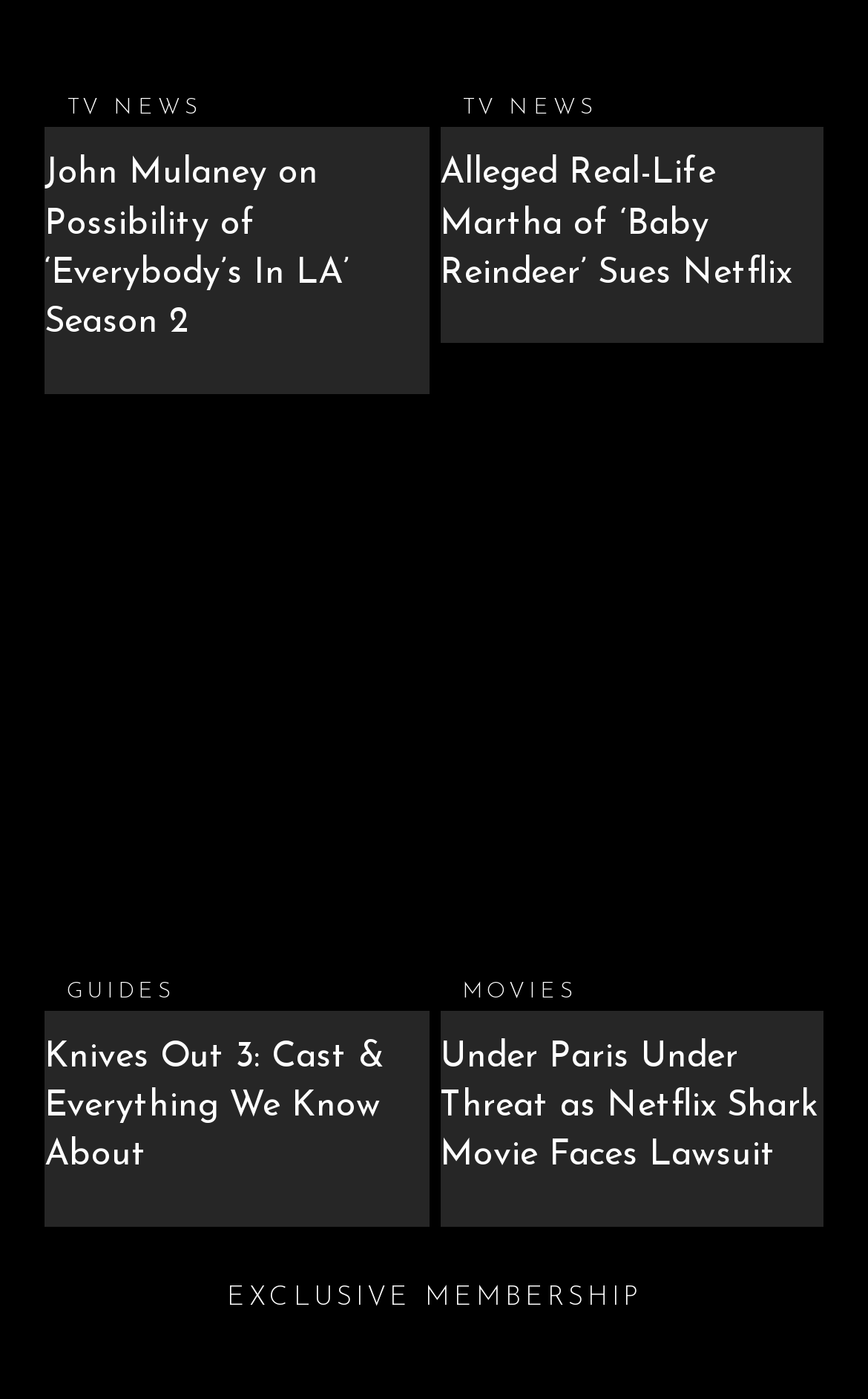Given the description of a UI element: "TV News", identify the bounding box coordinates of the matching element in the webpage screenshot.

[0.051, 0.062, 0.259, 0.091]